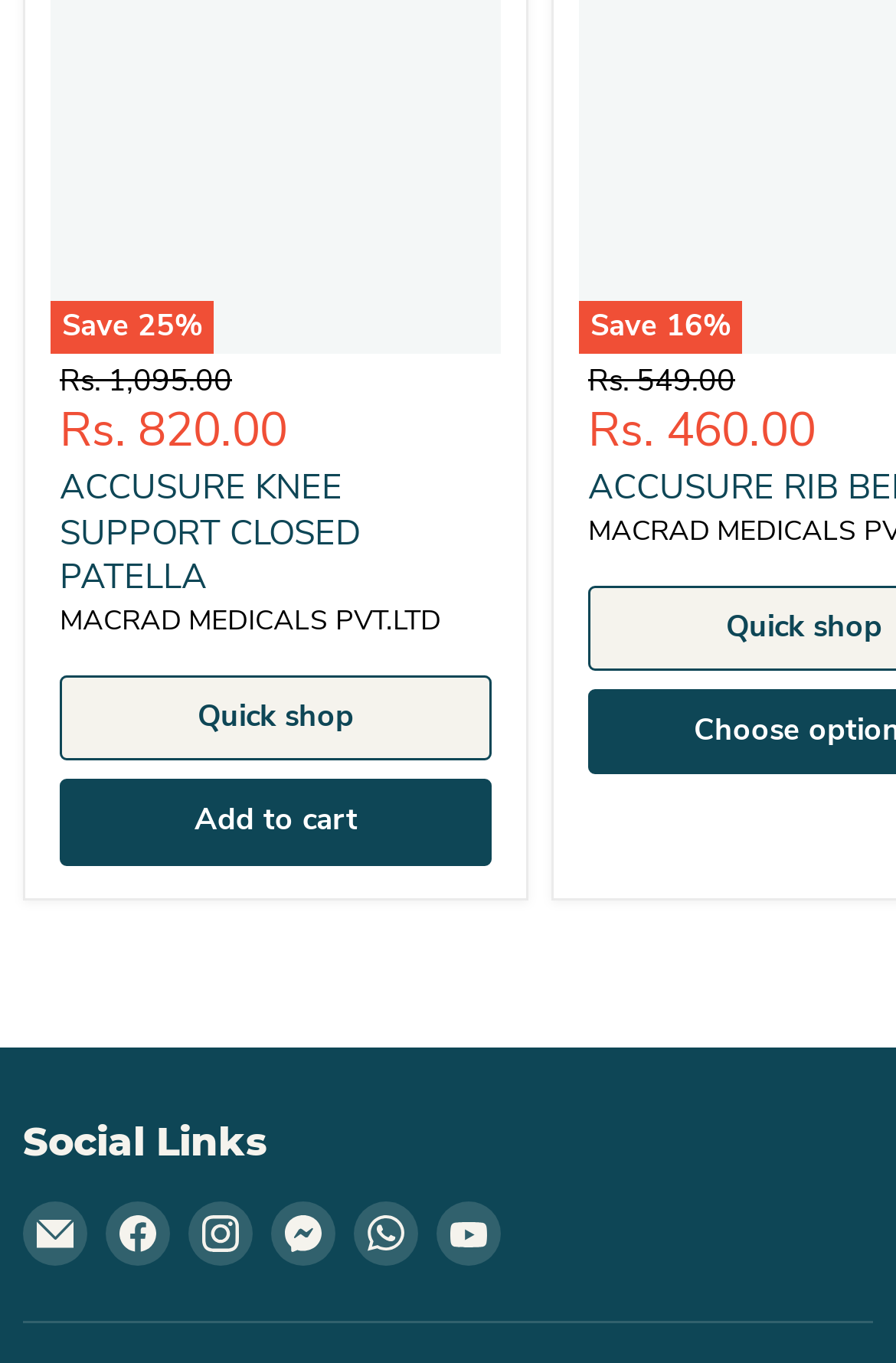What is the original price of the product?
Use the information from the screenshot to give a comprehensive response to the question.

The original price of the product can be found by looking at the text 'Rs. 1,095.00' which is labeled as the 'Original price'.